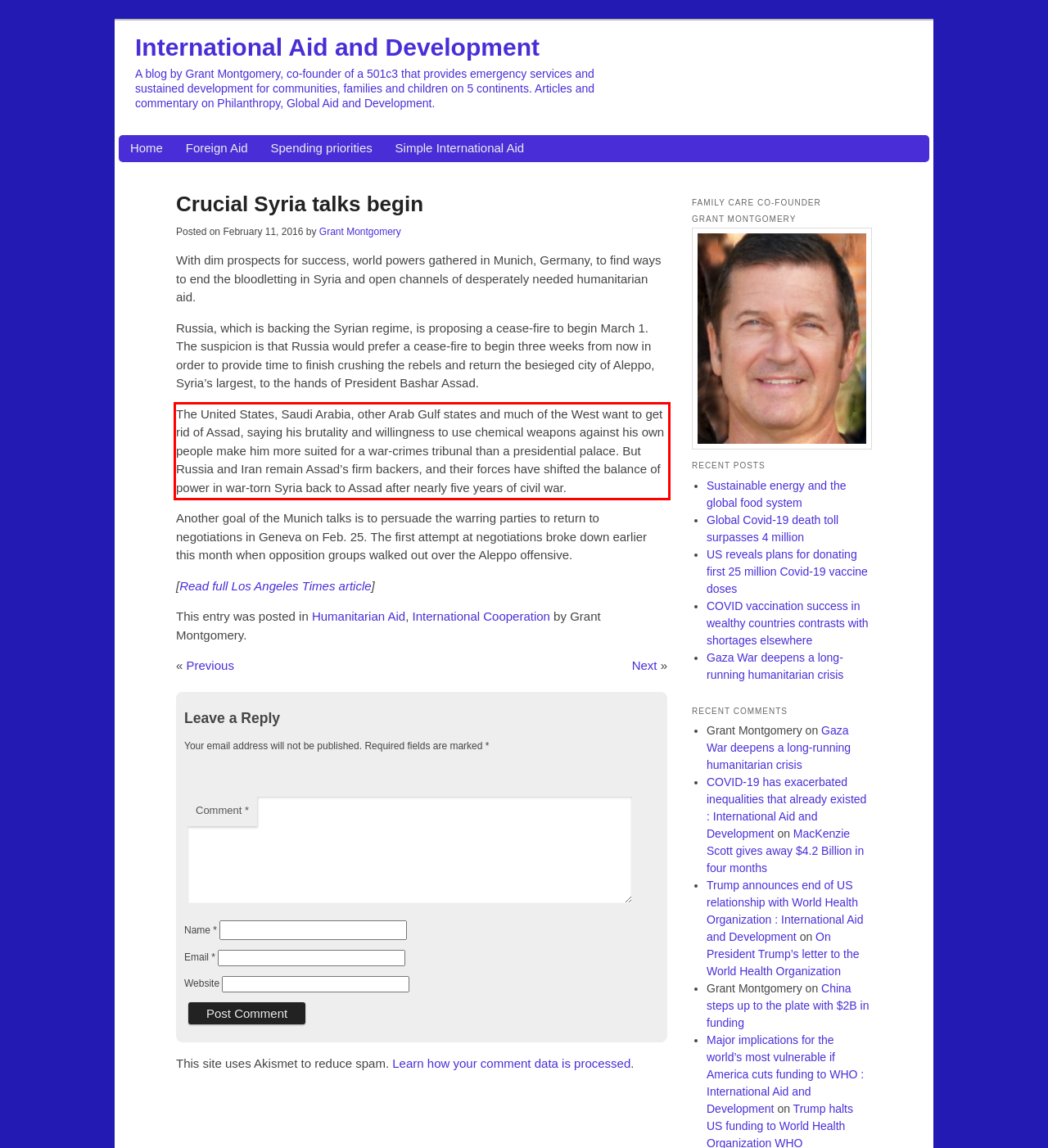Review the webpage screenshot provided, and perform OCR to extract the text from the red bounding box.

The United States, Saudi Arabia, other Arab Gulf states and much of the West want to get rid of Assad, saying his brutality and willingness to use chemical weapons against his own people make him more suited for a war-crimes tribunal than a presidential palace. But Russia and Iran remain Assad’s firm backers, and their forces have shifted the balance of power in war-torn Syria back to Assad after nearly five years of civil war.